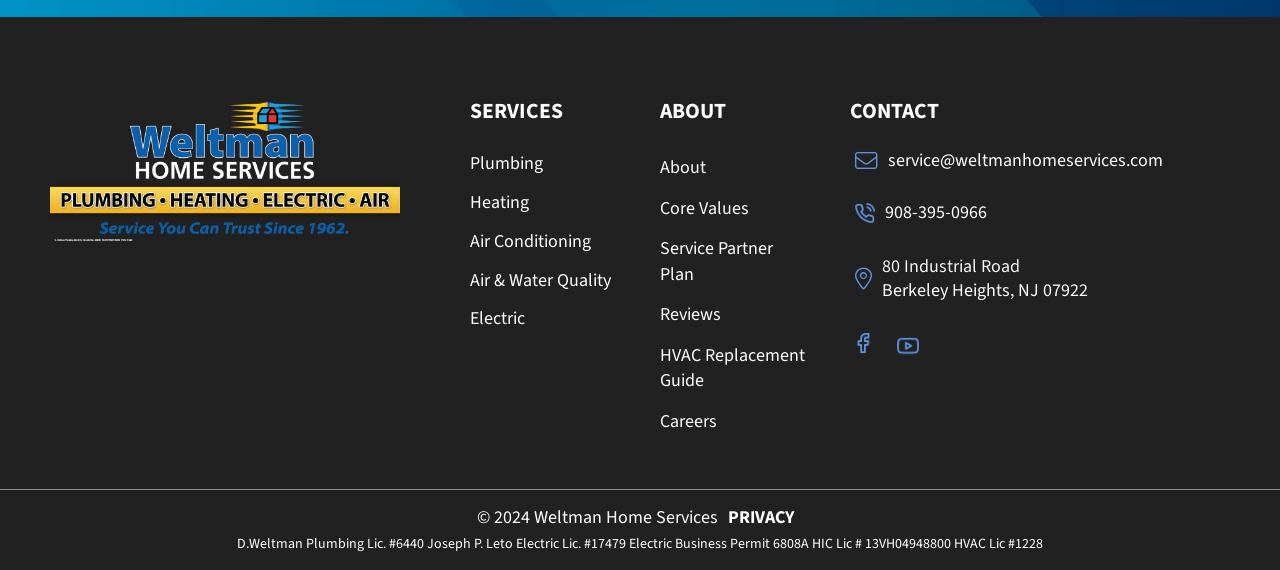What is the address of Weltman Home Services?
Using the picture, provide a one-word or short phrase answer.

80 Industrial Road Berkeley Heights, NJ 07922